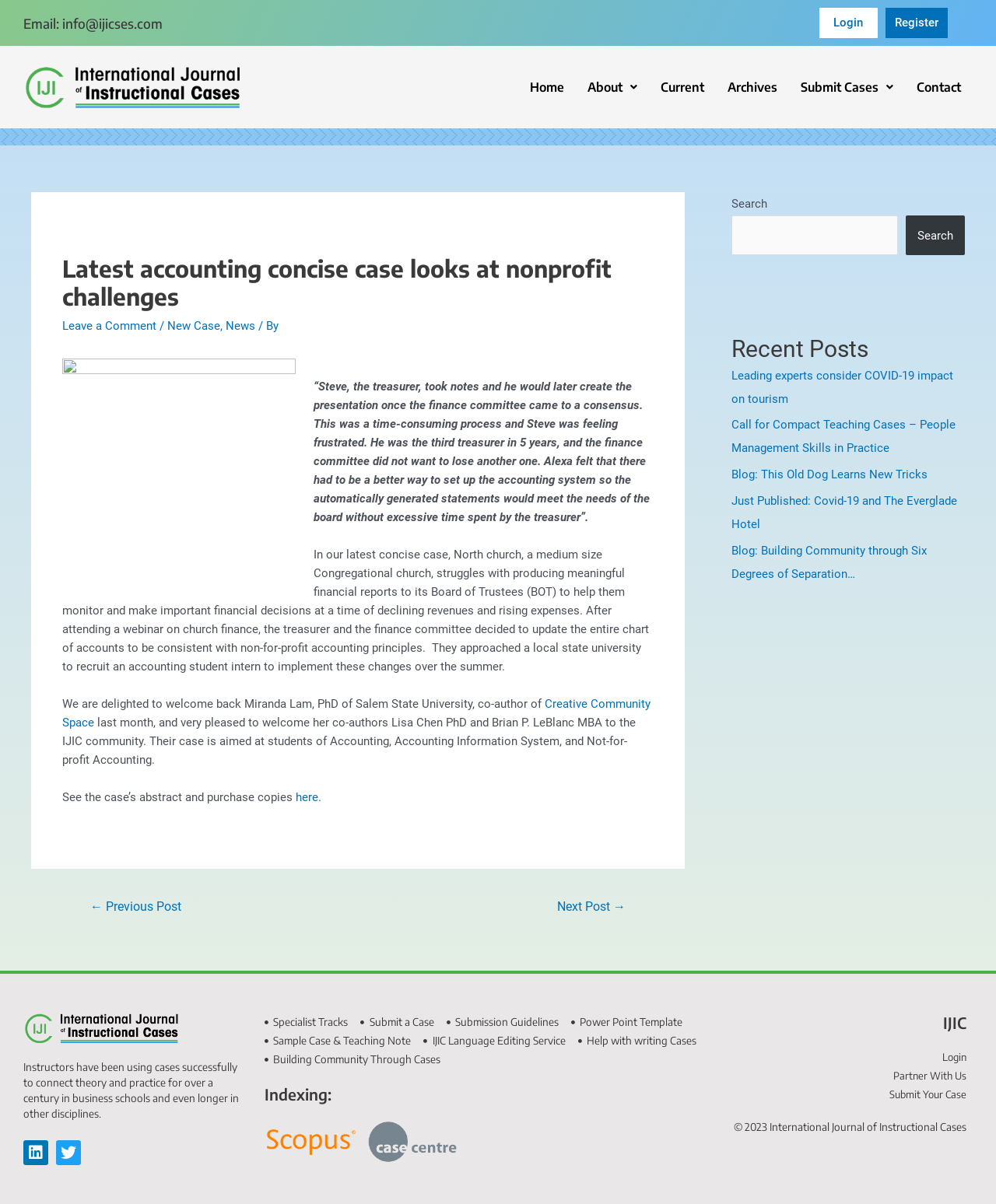How many links are there in the navigation section?
Answer the question with just one word or phrase using the image.

2